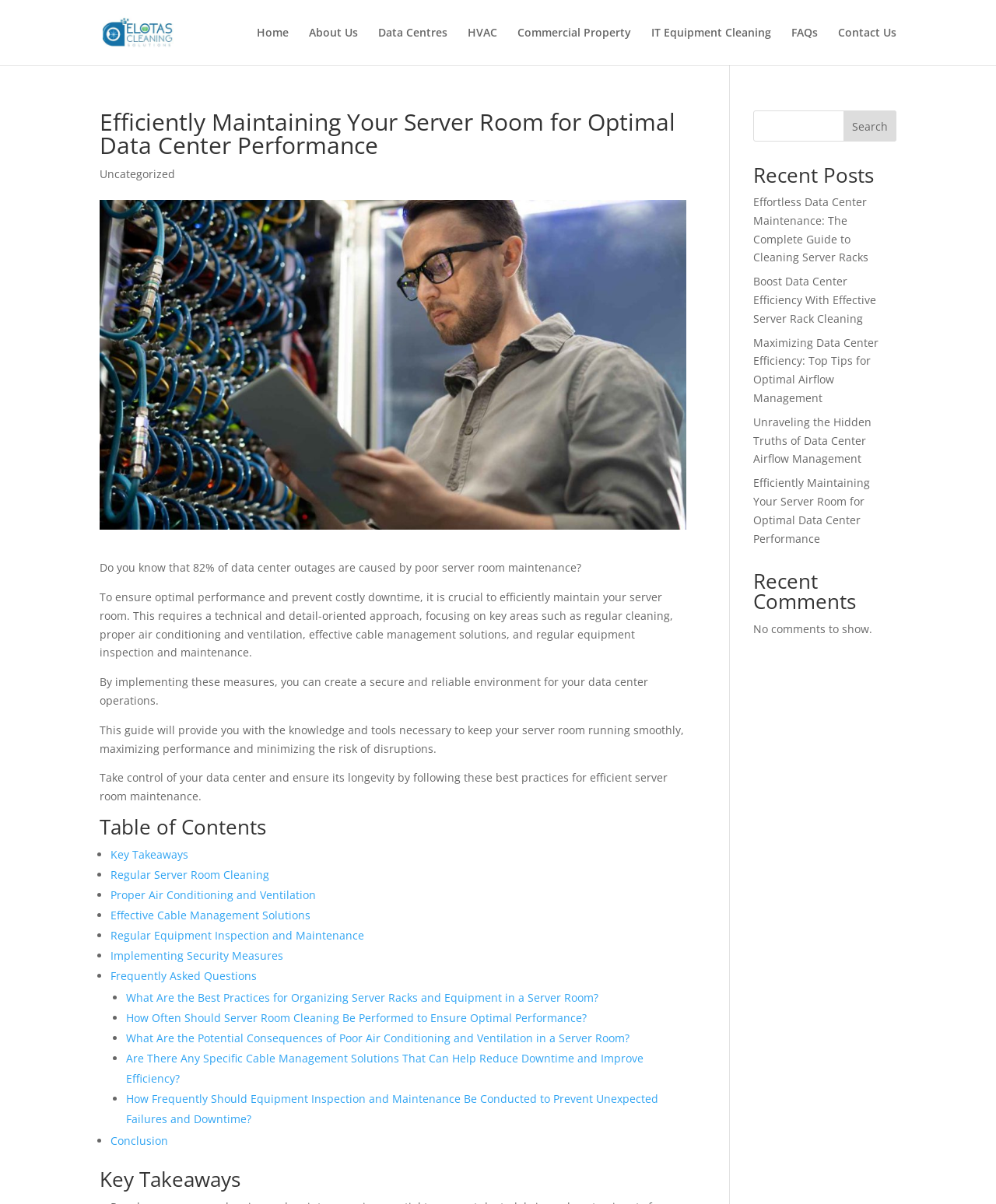Determine the bounding box coordinates of the clickable element necessary to fulfill the instruction: "Go to the 'Data Centres' page". Provide the coordinates as four float numbers within the 0 to 1 range, i.e., [left, top, right, bottom].

[0.38, 0.023, 0.449, 0.054]